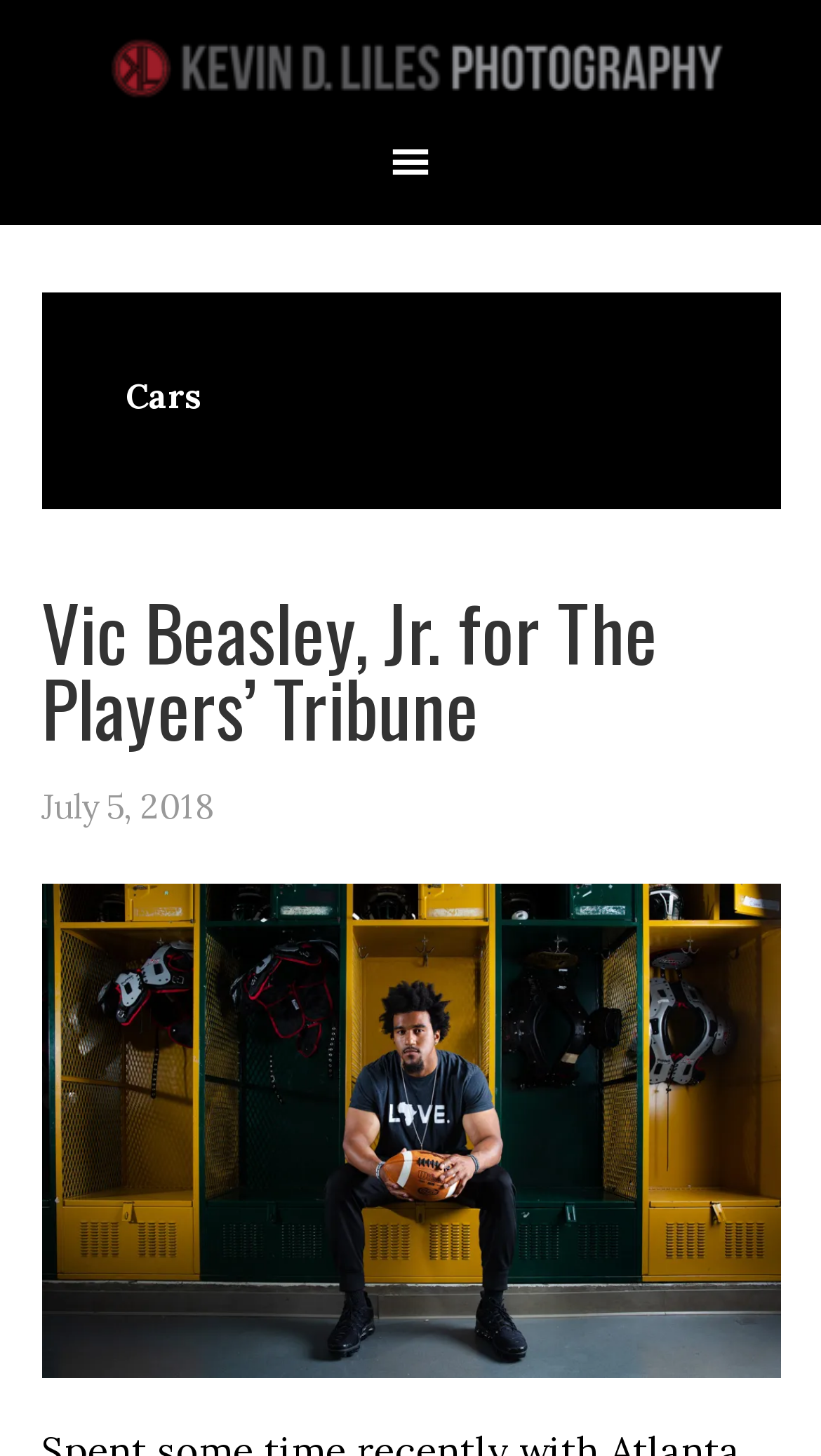What is the title of the first article?
Using the visual information, reply with a single word or short phrase.

Vic Beasley, Jr. for The Players’ Tribune